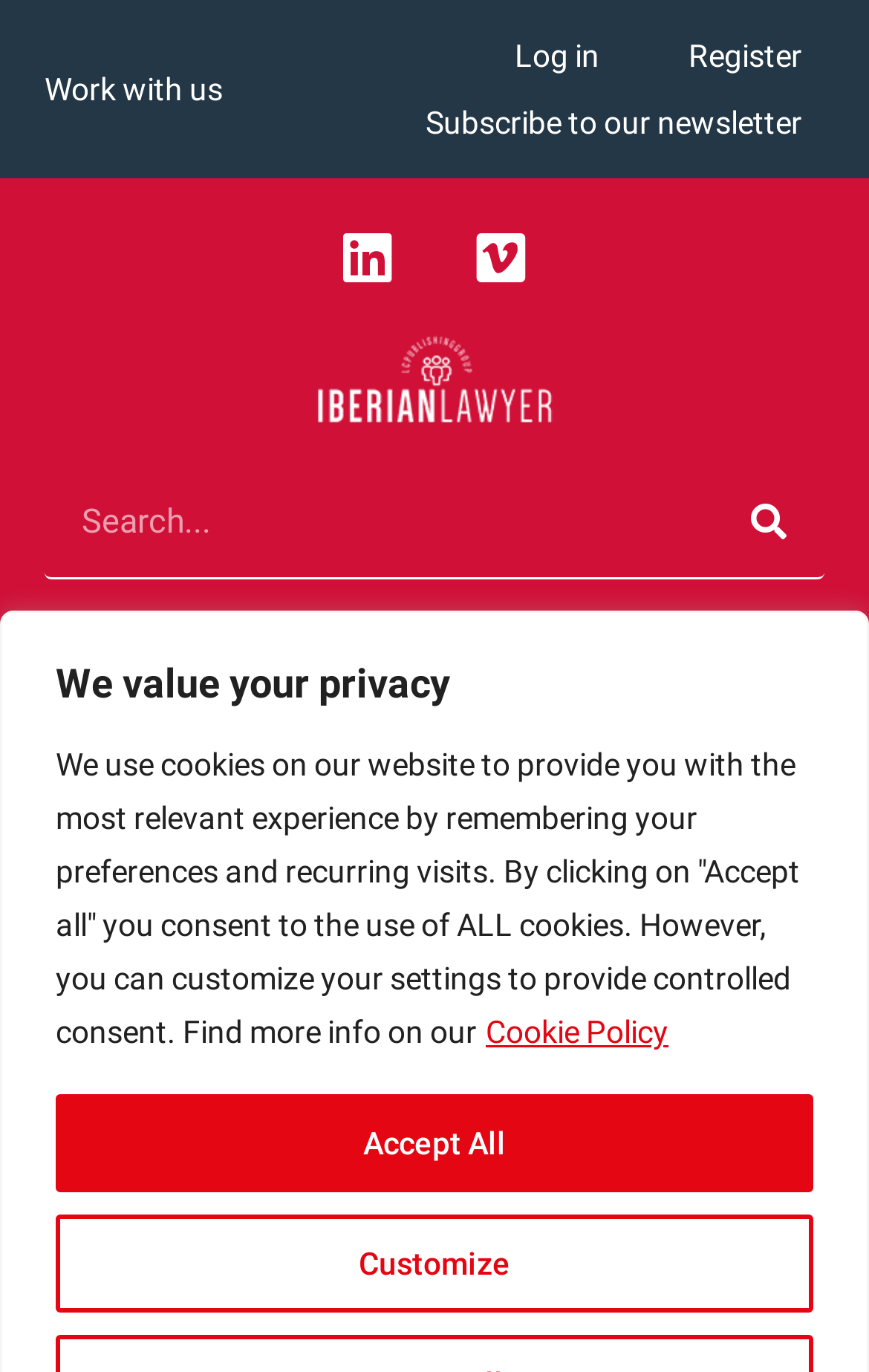What is the topic of the main content?
Refer to the image and offer an in-depth and detailed answer to the question.

The main content of the webpage is about membership levels, as indicated by the heading 'Membership Levels' and the subsequent text describing the changes to the subscription options.